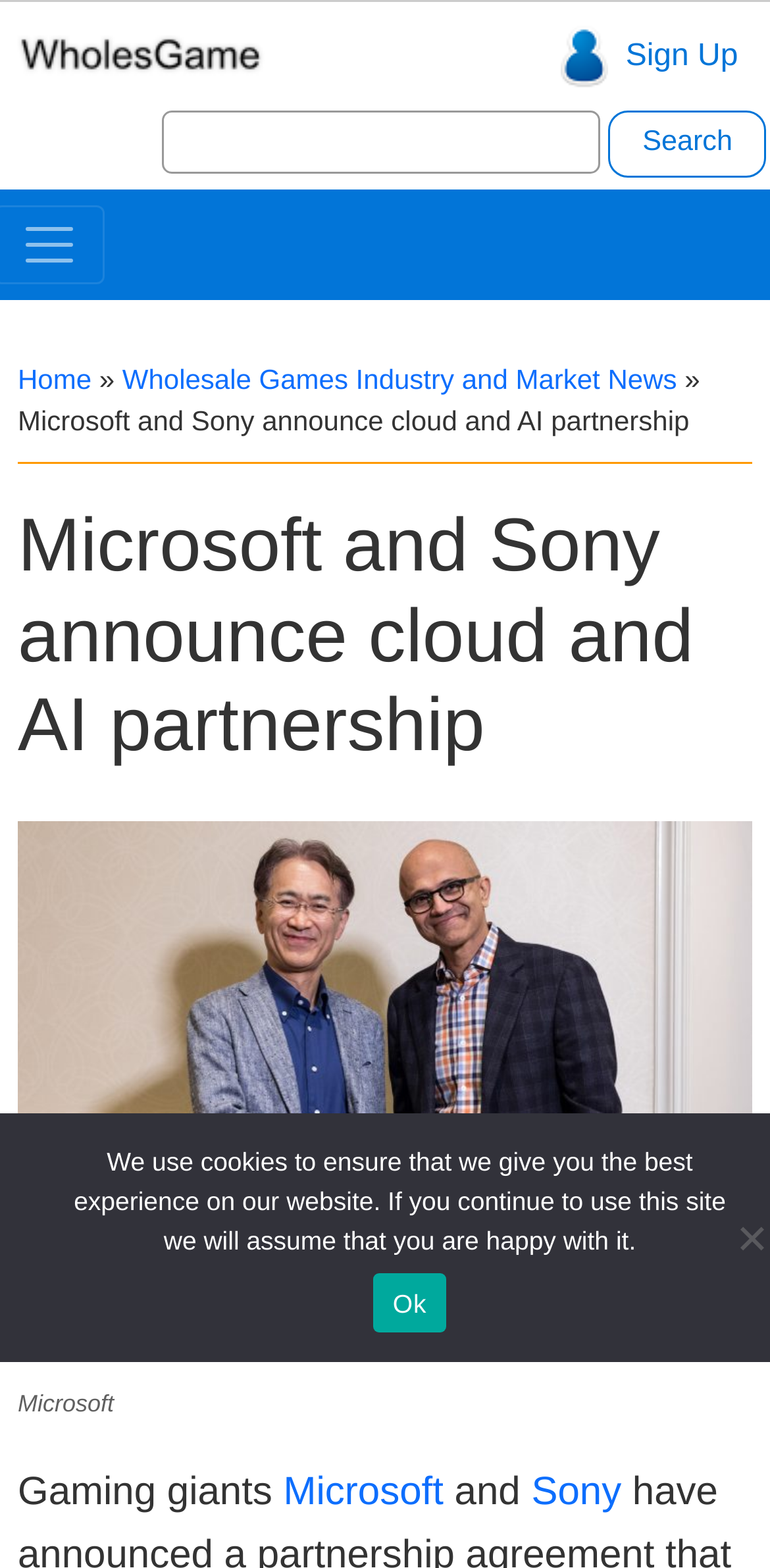Could you please study the image and provide a detailed answer to the question:
What are the two companies mentioned in the article?

The article mentions a partnership agreement between two gaming giants, Microsoft and Sony, which are collaborating on AI and cloud streaming services.